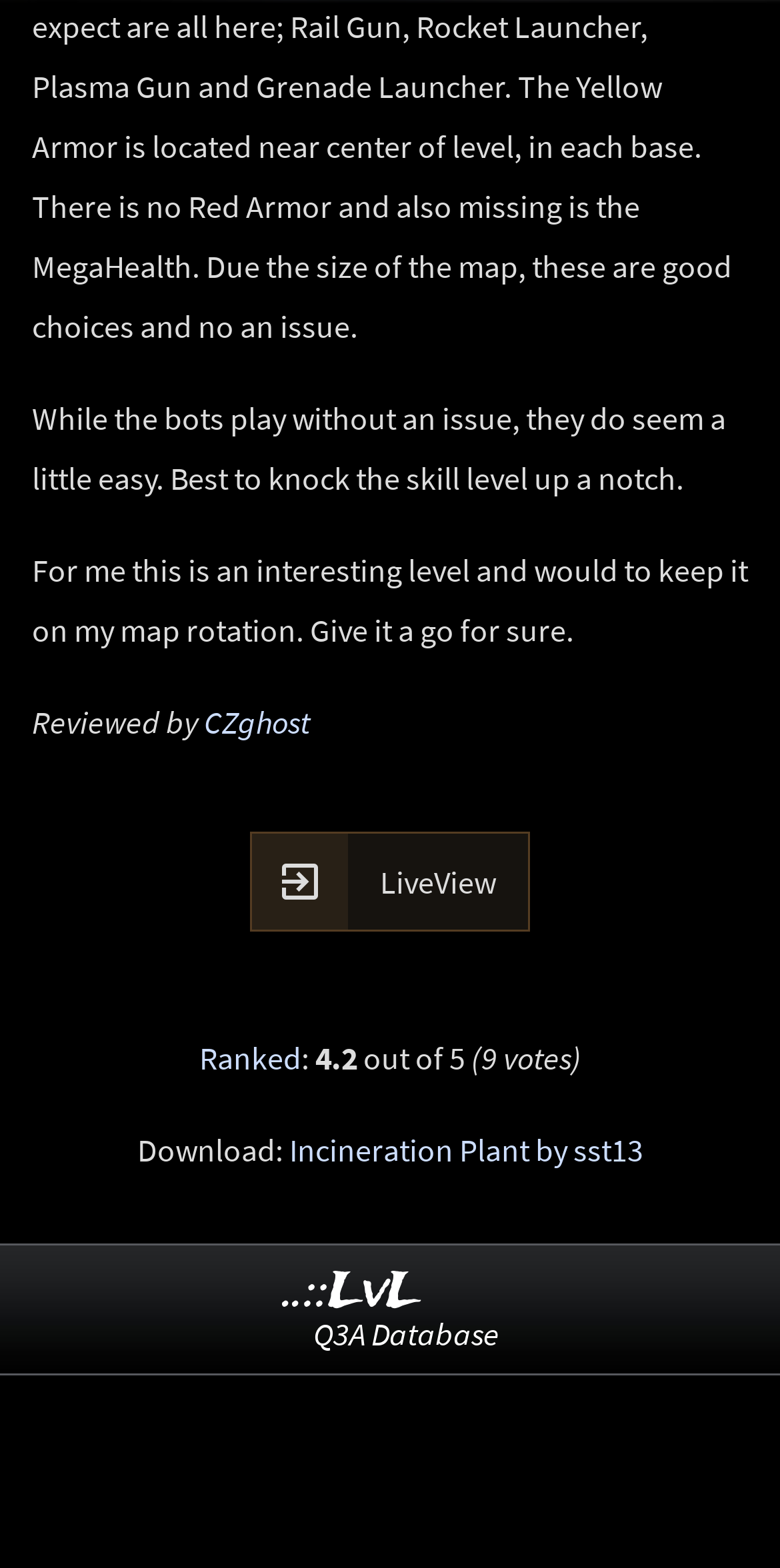Based on the image, give a detailed response to the question: What is the rating of the map?

The rating of the map can be found in the section where it says 'Ranked: 4.2 out of 5 (9 votes)'. This indicates that the map has been rated 4.2 out of 5 by 9 voters.